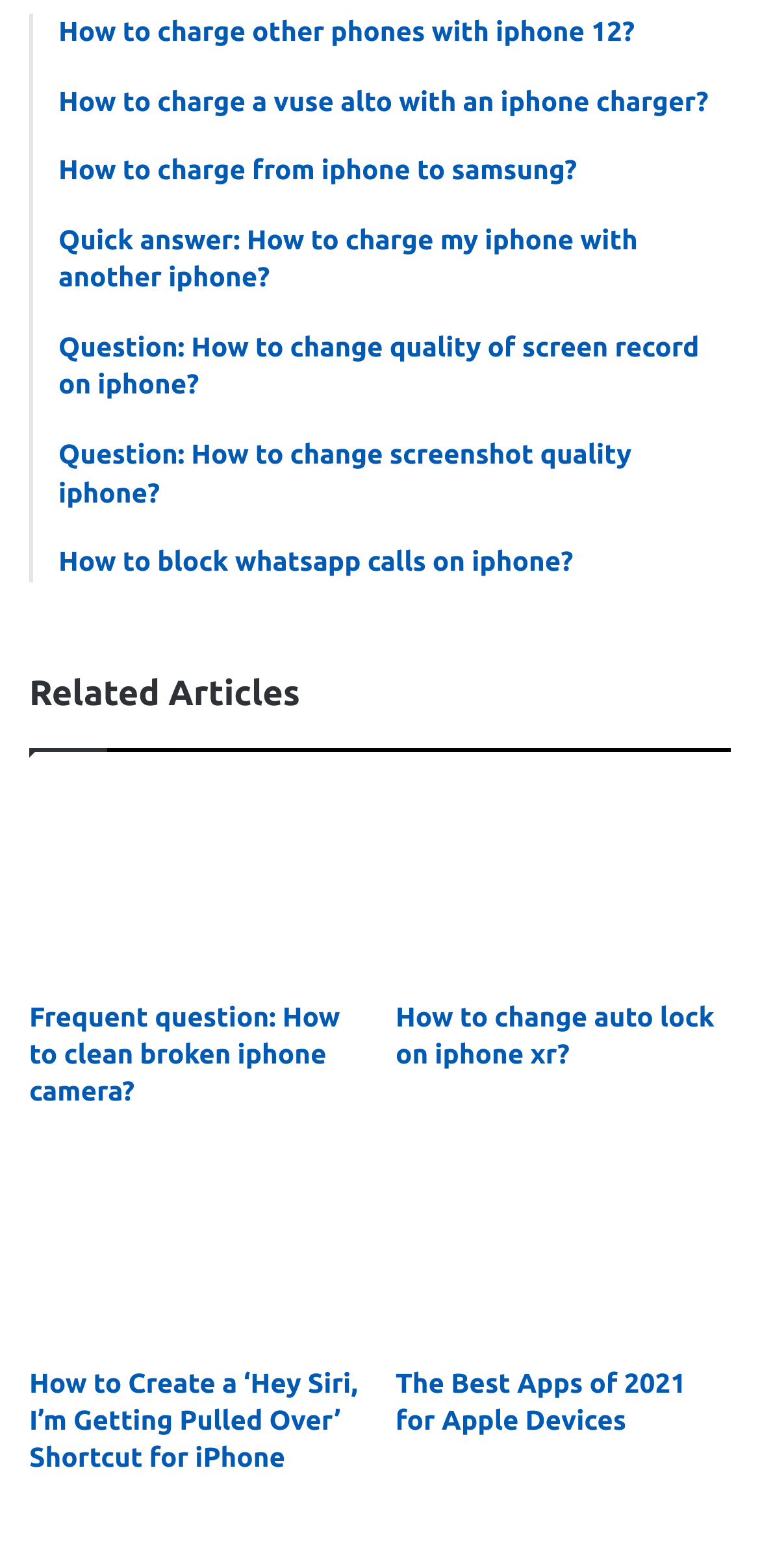Kindly determine the bounding box coordinates of the area that needs to be clicked to fulfill this instruction: "Click on 'How to charge other phones with iphone 12?'".

[0.077, 0.009, 0.962, 0.033]